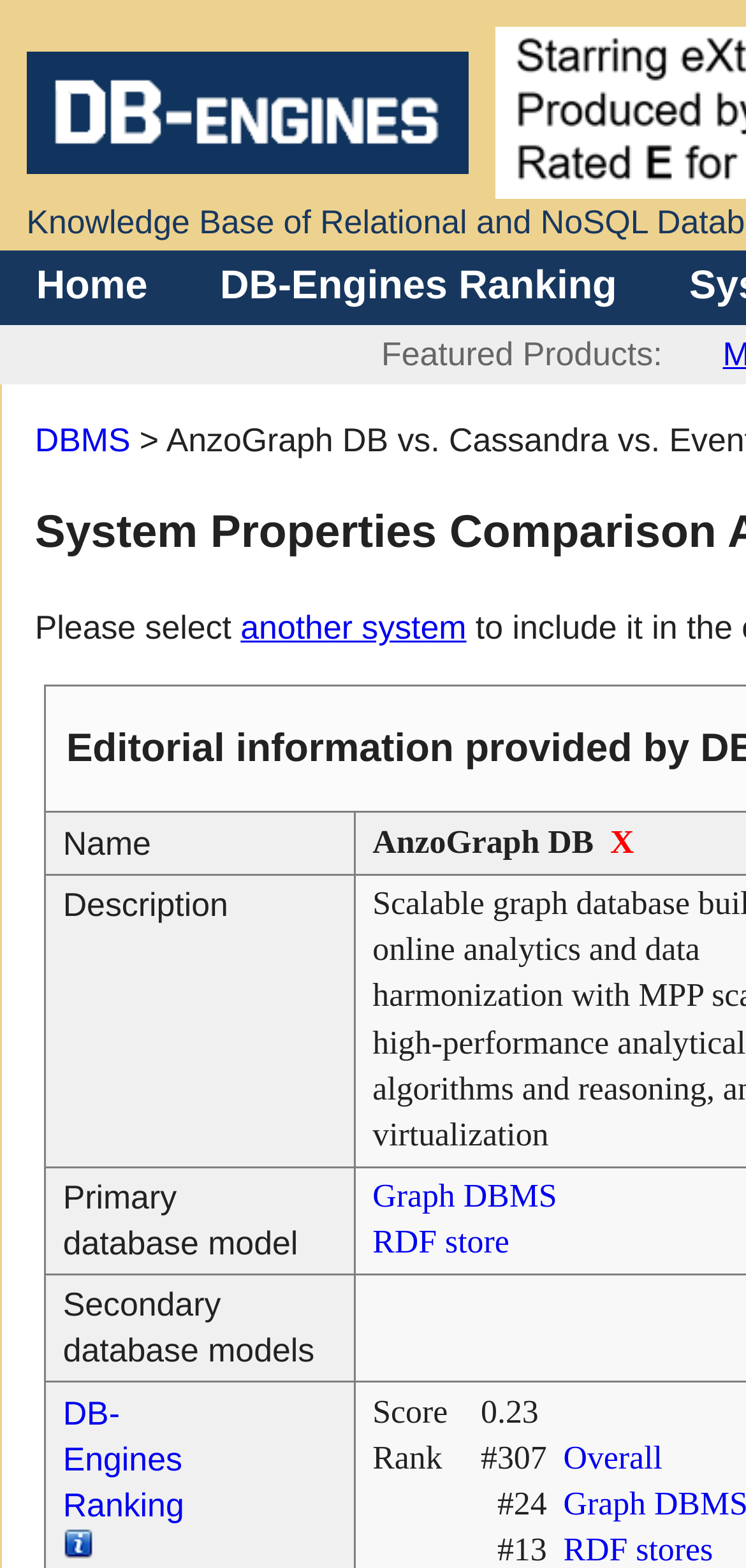Please identify the bounding box coordinates of where to click in order to follow the instruction: "check the score".

[0.6, 0.916, 0.733, 0.945]